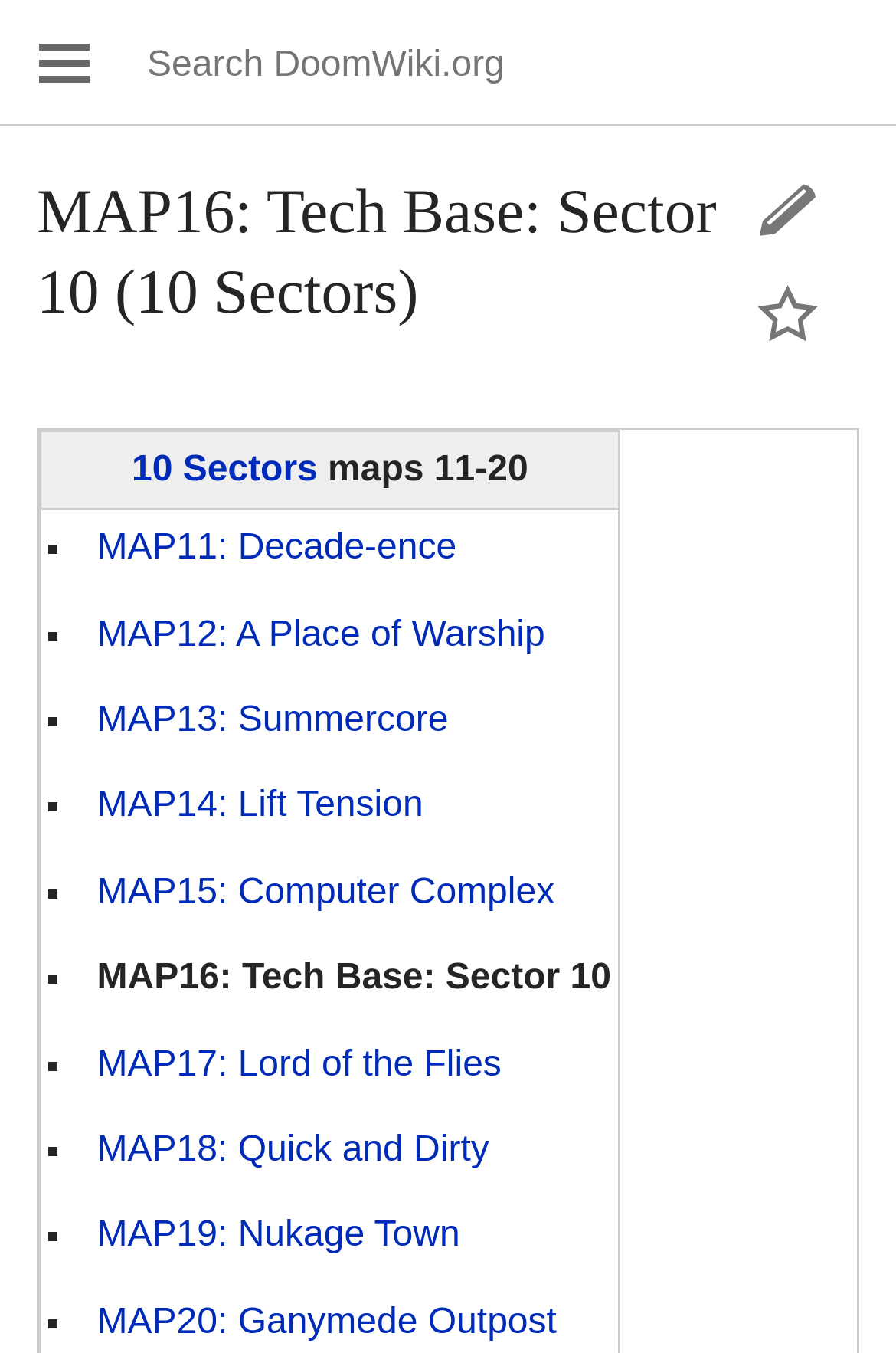Given the element description, predict the bounding box coordinates in the format (top-left x, top-left y, bottom-right x, bottom-right y). Make sure all values are between 0 and 1. Here is the element description: MAP18: Quick and Dirty

[0.108, 0.822, 0.546, 0.851]